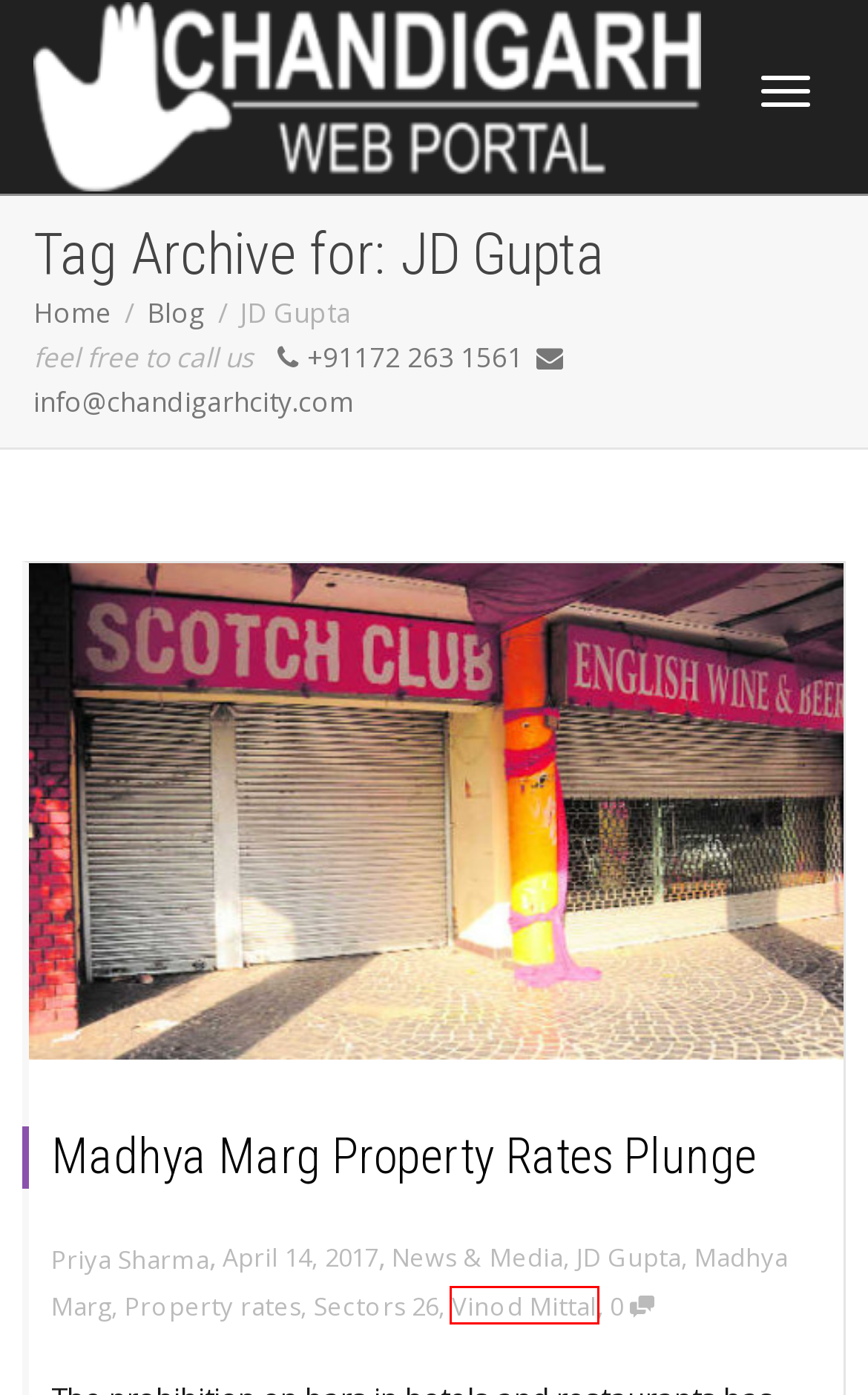You have a screenshot of a webpage with a red bounding box around an element. Choose the best matching webpage description that would appear after clicking the highlighted element. Here are the candidates:
A. Madhya Marg Archives - Chandigarh City
B. Chandigarh Cafe Culture: 7 Aesthetic Spots for Coffee Enthusiasts
C. Madhya Marg Property Rates Plunge - Chandigarh City
D. News & Media Archives - Chandigarh City
E. Arts & Humanities Archives - Chandigarh City
F. Business & Economy Archives - Chandigarh City
G. Priya Sharma – Chandigarh City
H. Vinod Mittal Archives - Chandigarh City

H